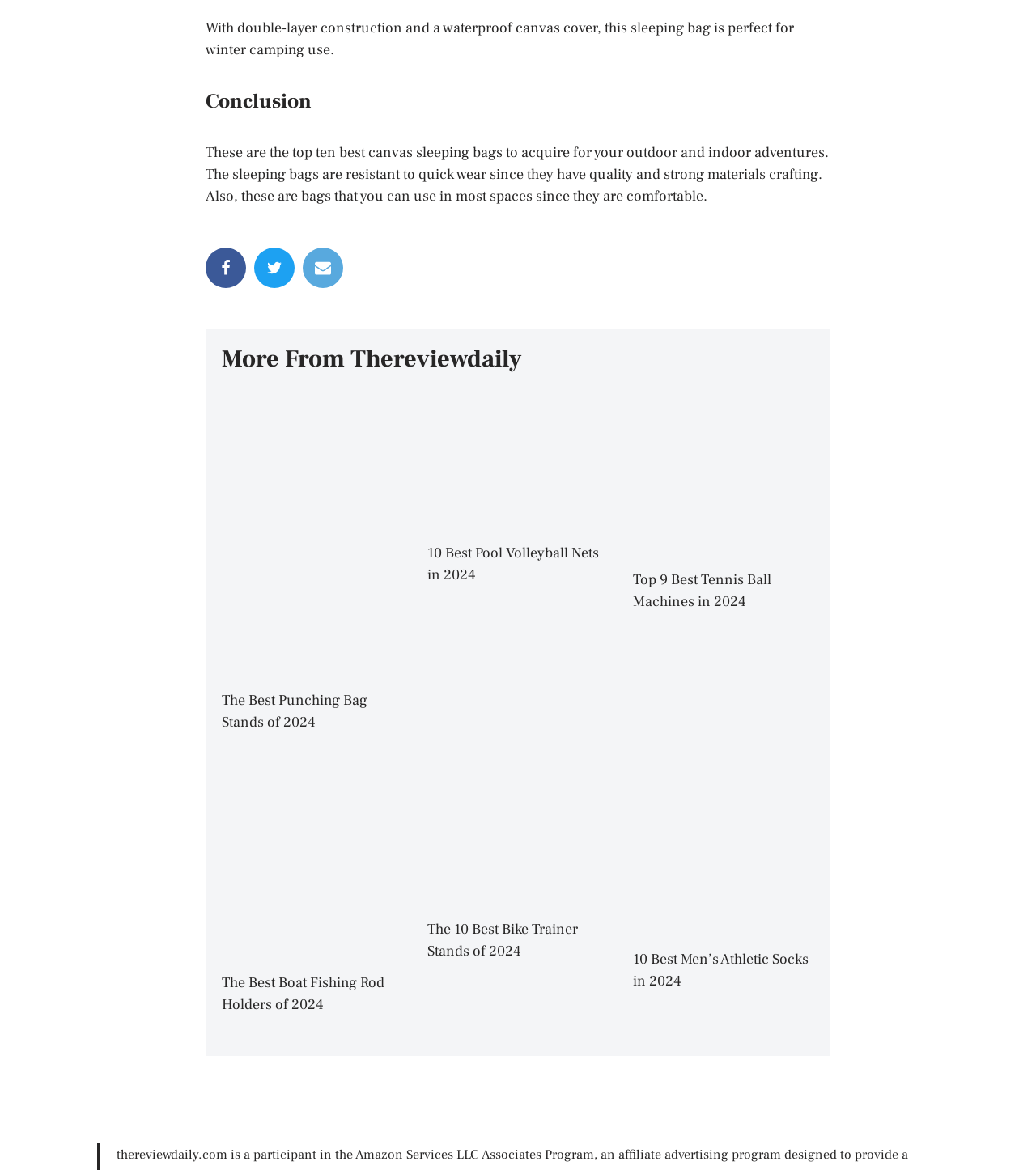Utilize the details in the image to give a detailed response to the question: What is the topic of the conclusion?

The conclusion section is located at the top of the webpage, and it mentions 'These are the top ten best canvas sleeping bags to acquire for your outdoor and indoor adventures.' Therefore, the topic of the conclusion is canvas sleeping bags.